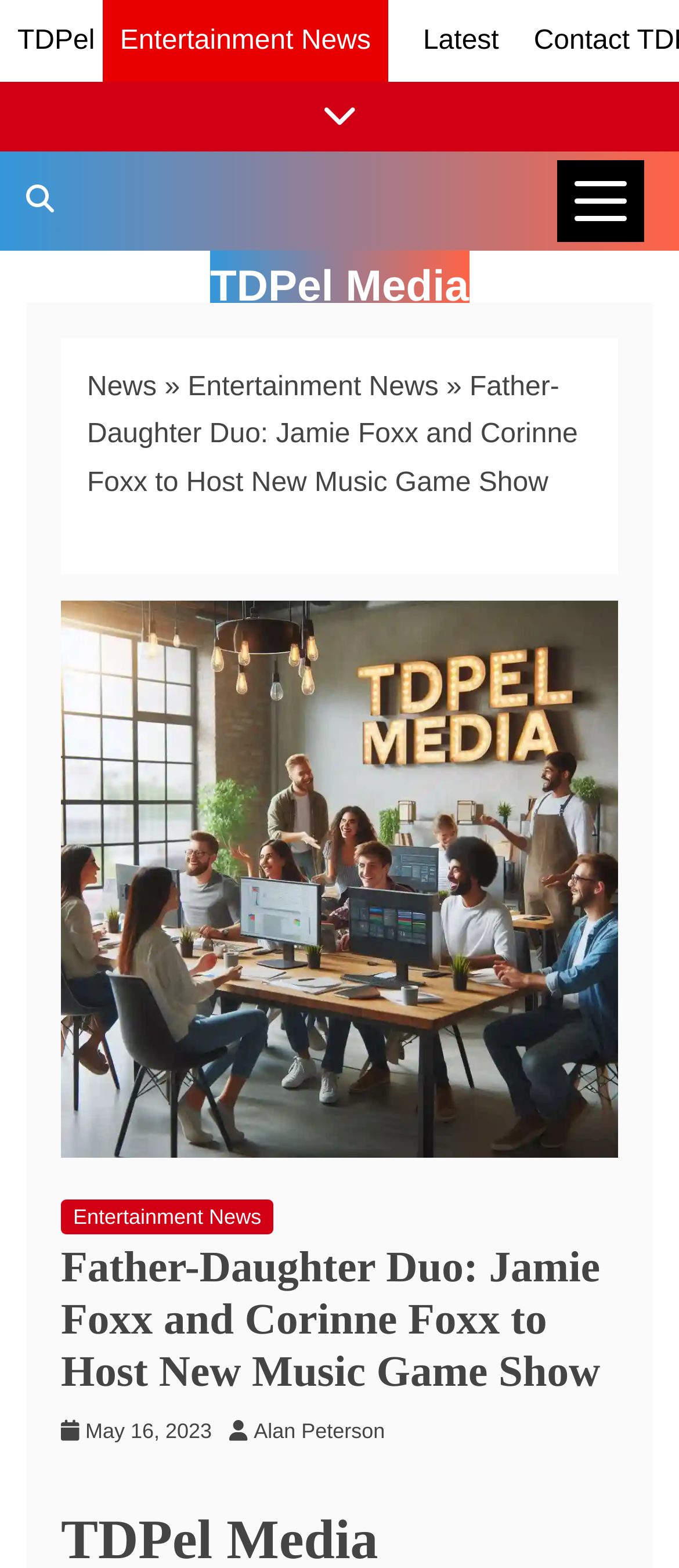Answer briefly with one word or phrase:
Who is the author of the article?

Alan Peterson